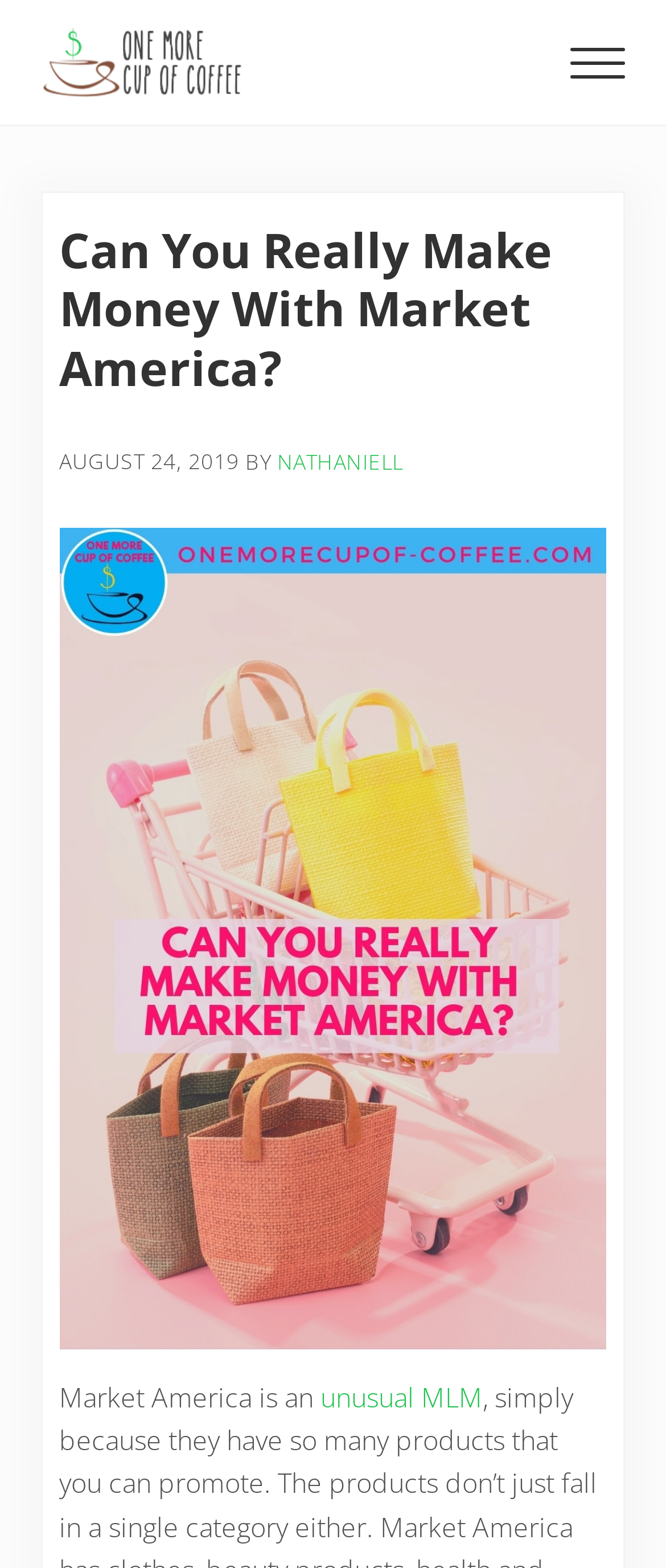What is the logo of the website?
Respond with a short answer, either a single word or a phrase, based on the image.

One More Cup of Coffee Logo